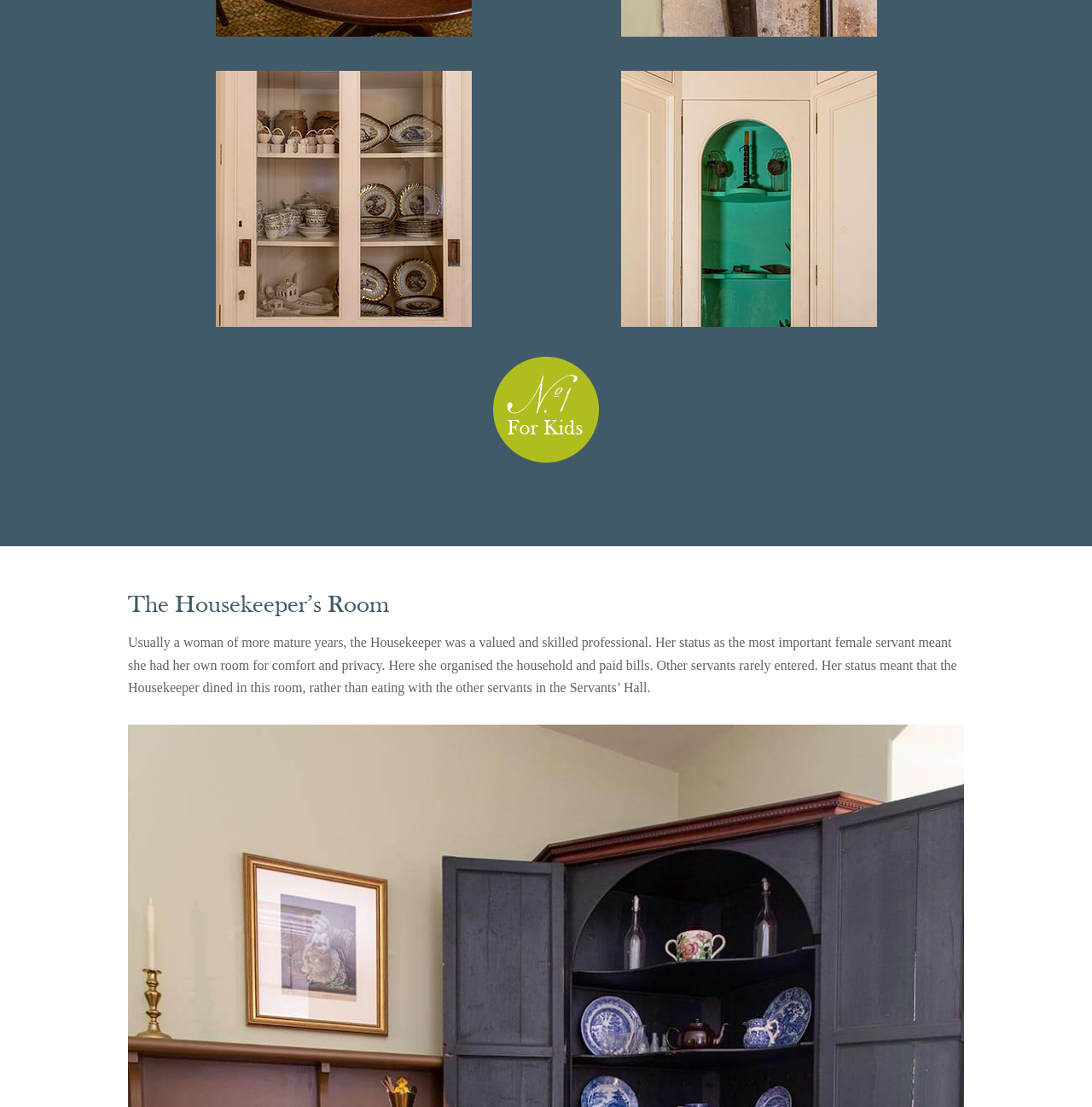Predict the bounding box coordinates for the UI element described as: "title="113A-china-cabinet-300px"". The coordinates should be four float numbers between 0 and 1, presented as [left, top, right, bottom].

[0.197, 0.064, 0.432, 0.296]